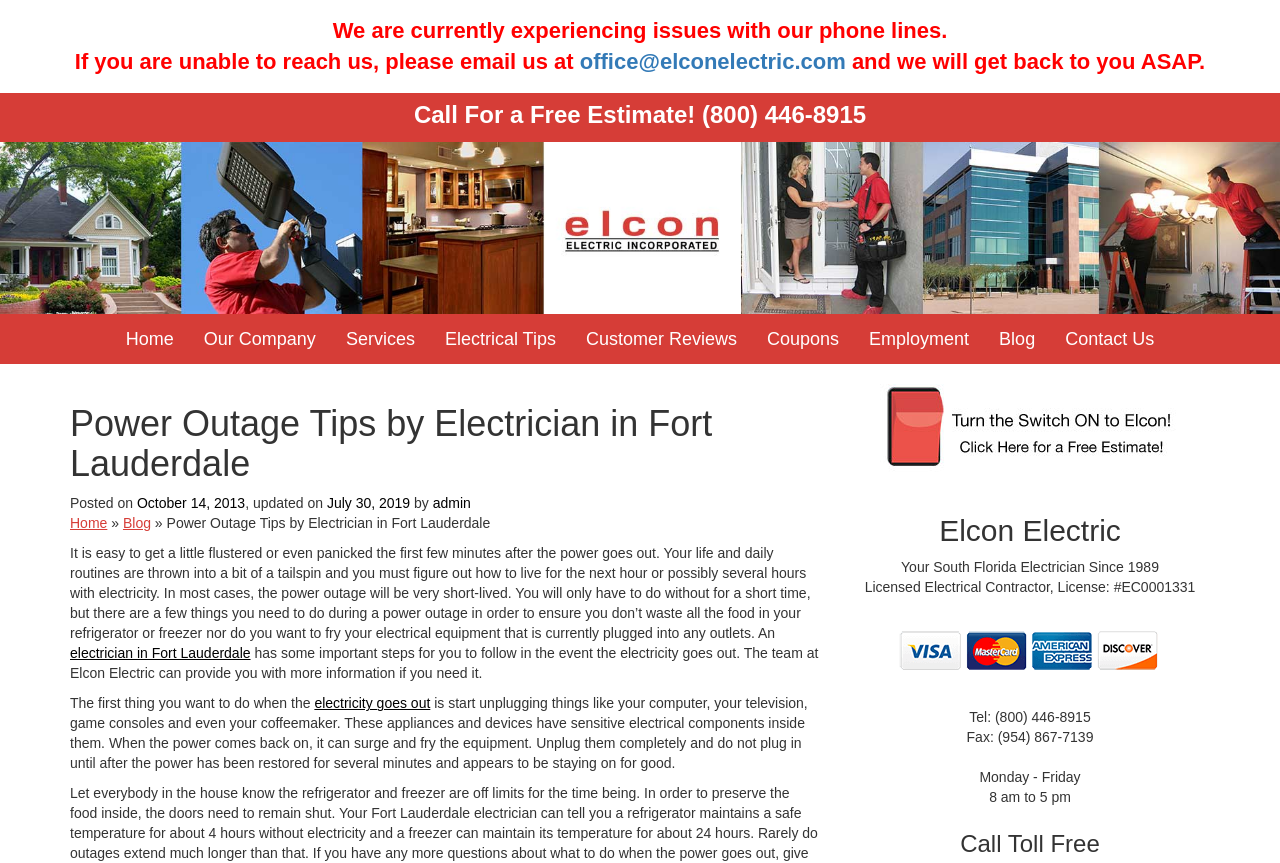Provide the bounding box coordinates for the UI element described in this sentence: "admin". The coordinates should be four float values between 0 and 1, i.e., [left, top, right, bottom].

[0.338, 0.574, 0.368, 0.593]